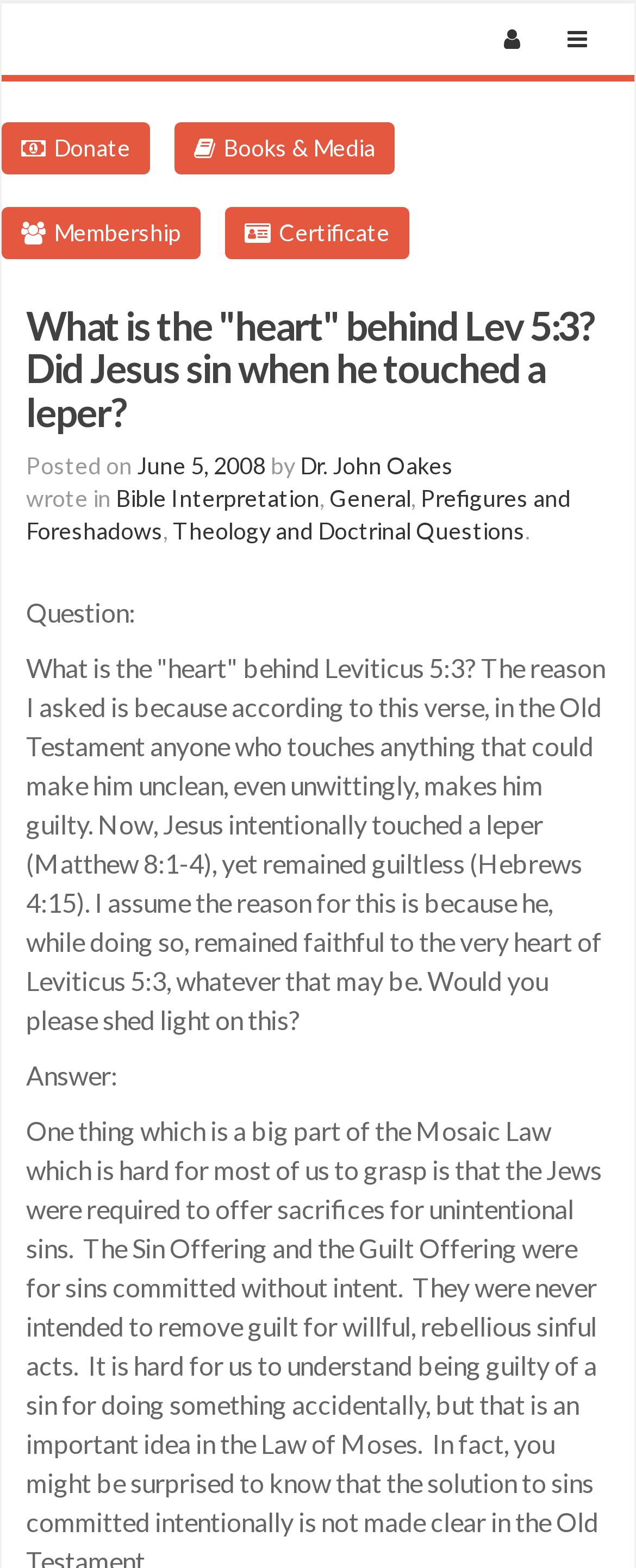What is the date of the article?
Based on the screenshot, provide your answer in one word or phrase.

June 5, 2008